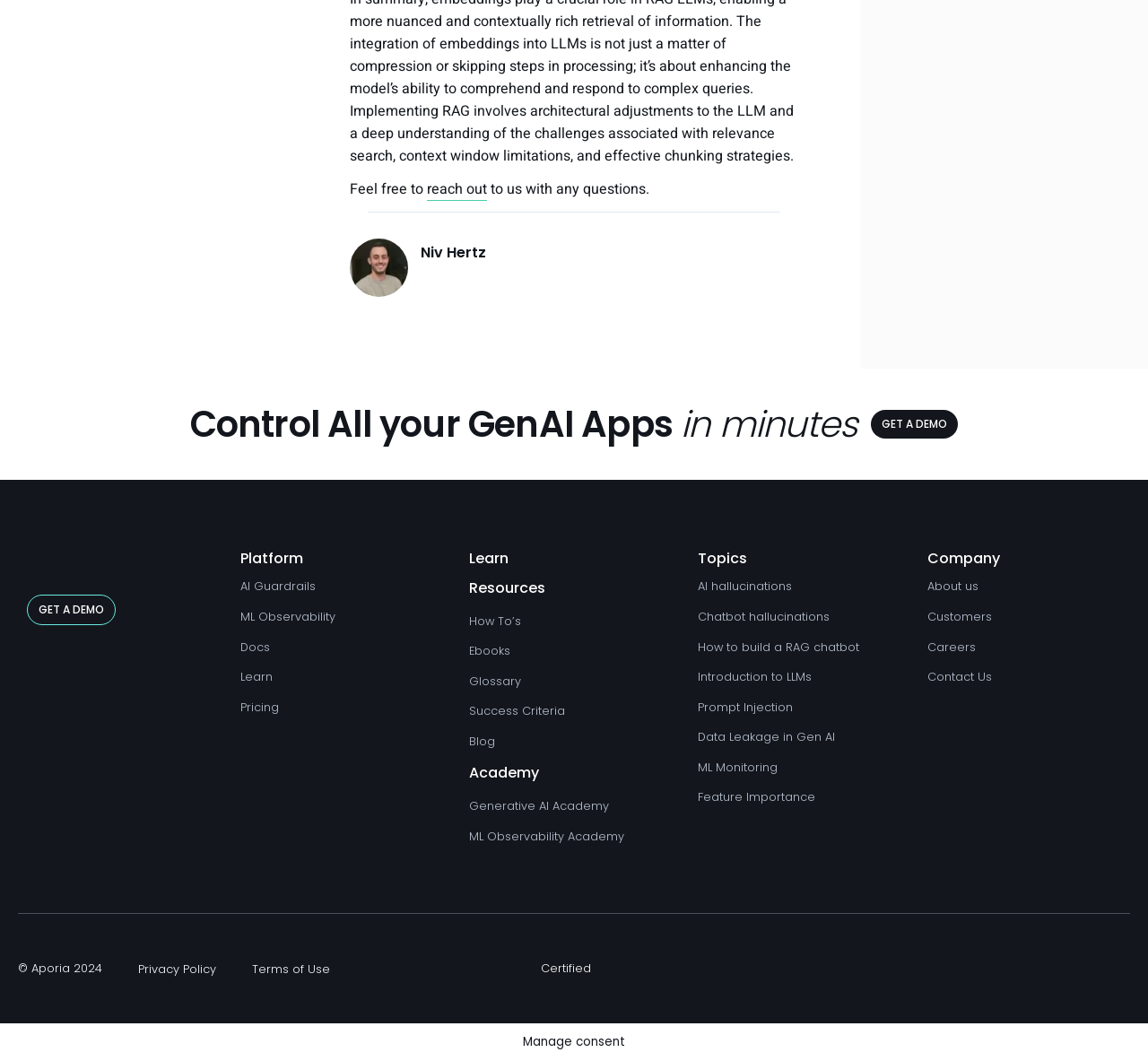Highlight the bounding box coordinates of the region I should click on to meet the following instruction: "Click on 'GET A DEMO'".

[0.759, 0.386, 0.835, 0.413]